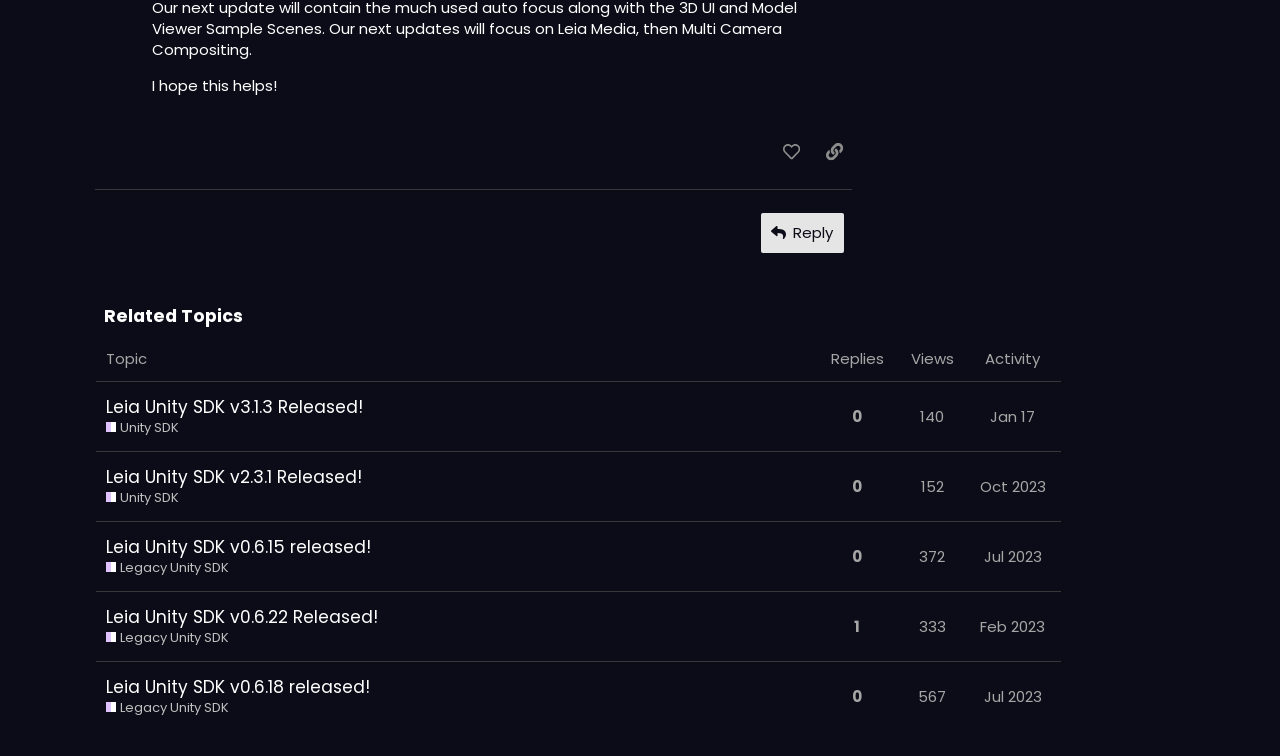Calculate the bounding box coordinates for the UI element based on the following description: "Leia Unity SDK v3.1.3 Released!". Ensure the coordinates are four float numbers between 0 and 1, i.e., [left, top, right, bottom].

[0.083, 0.503, 0.284, 0.574]